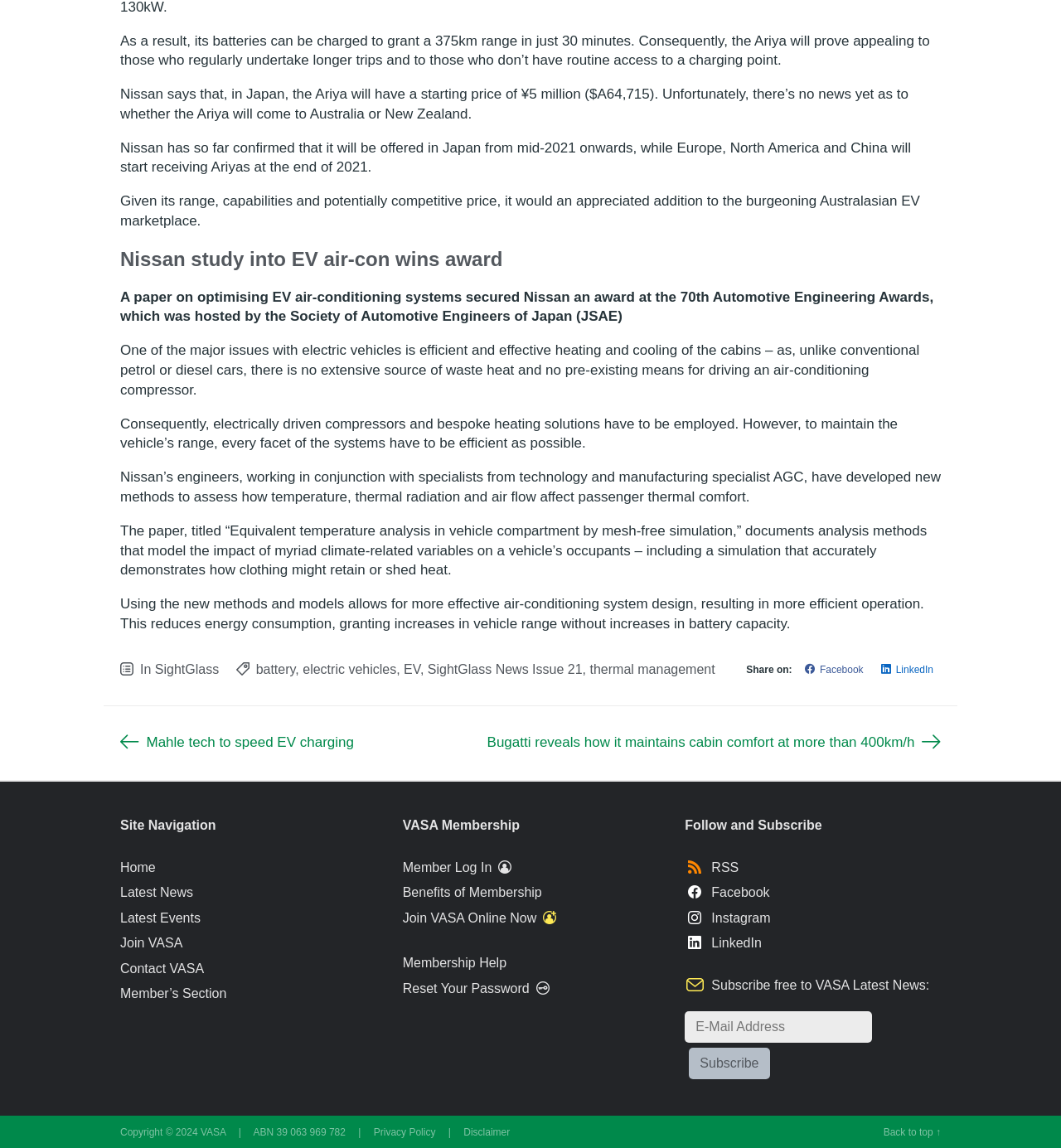Please identify the bounding box coordinates of the clickable region that I should interact with to perform the following instruction: "Click on the 'Member Log In' link". The coordinates should be expressed as four float numbers between 0 and 1, i.e., [left, top, right, bottom].

[0.379, 0.747, 0.482, 0.765]